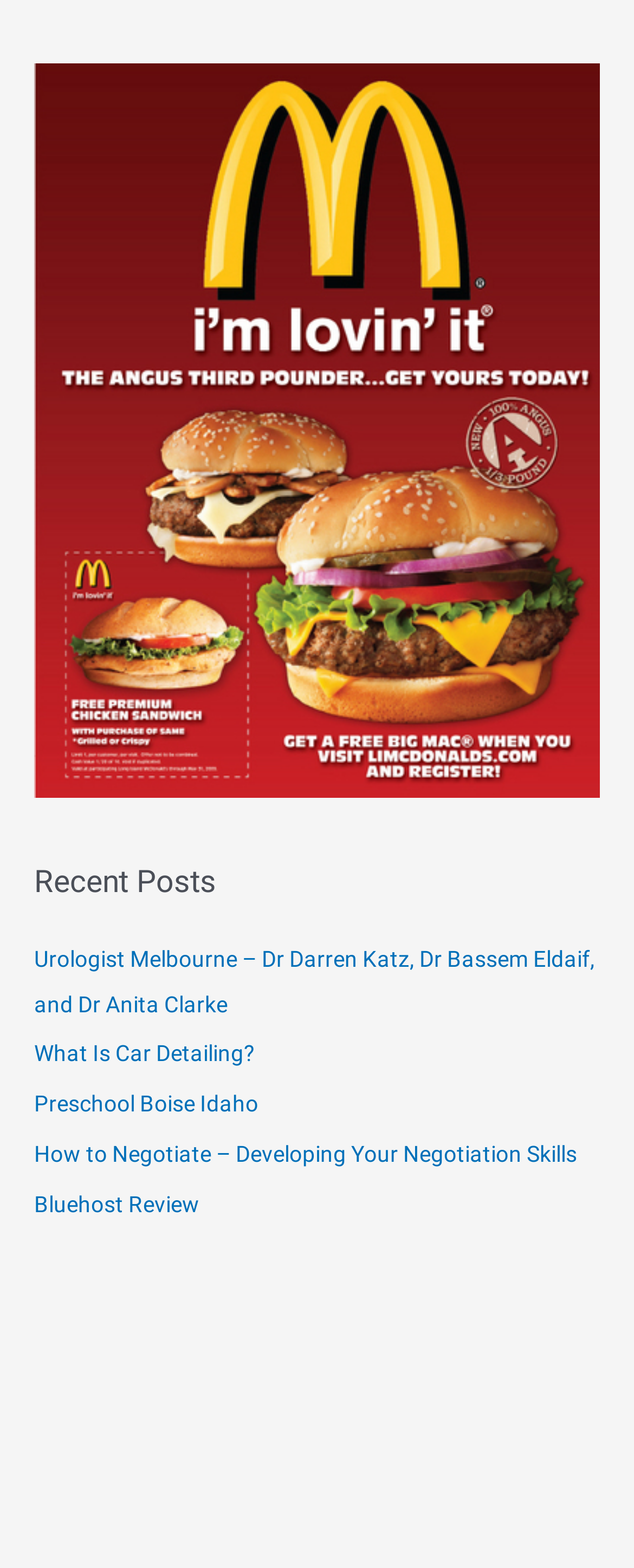How many posts are listed under 'Recent Posts'?
Analyze the image and provide a thorough answer to the question.

There are 5 posts listed under 'Recent Posts' because there are 5 link elements with different text contents, indicating different posts.